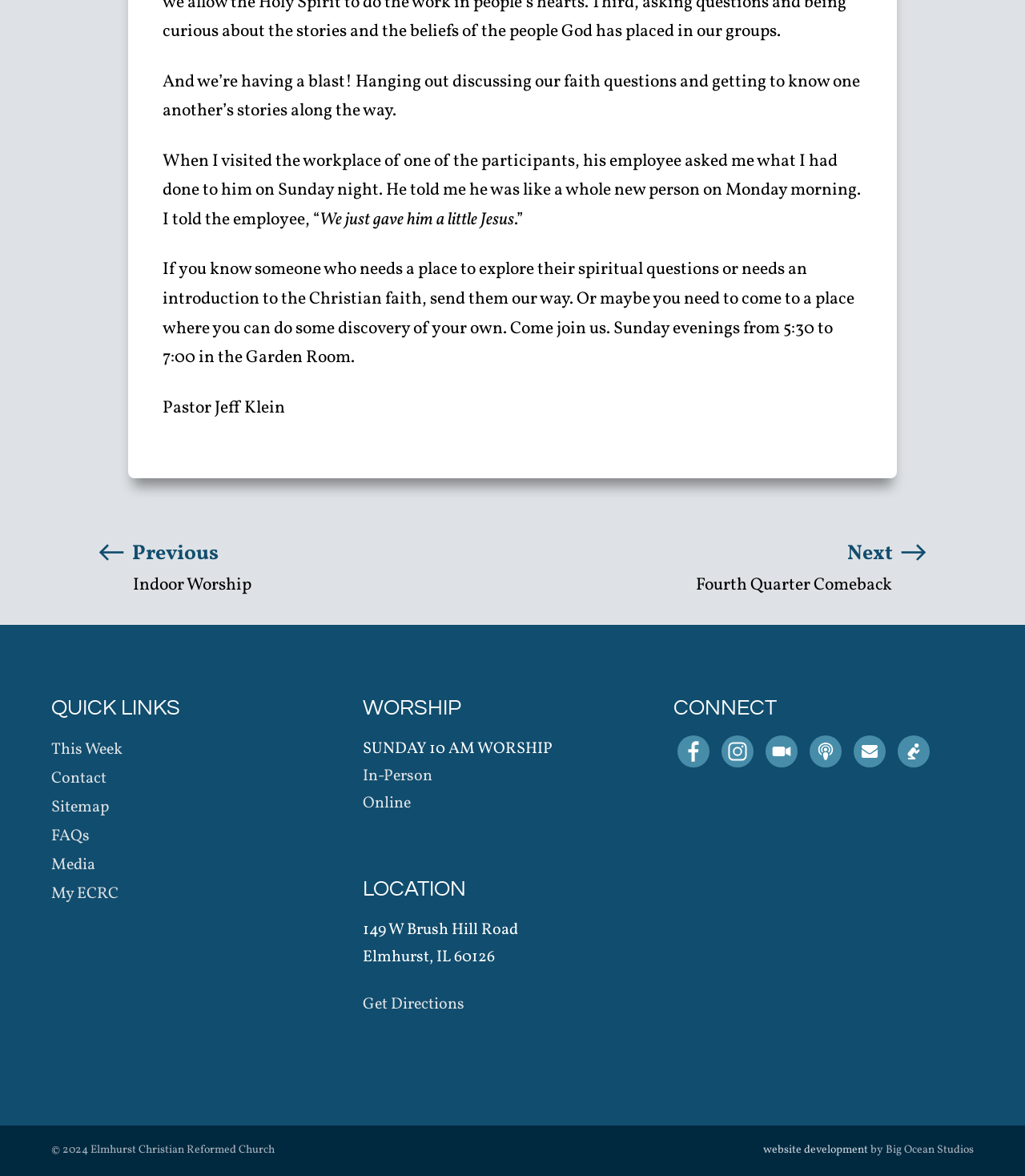Locate the bounding box coordinates of the element to click to perform the following action: 'Visit This Week'. The coordinates should be given as four float values between 0 and 1, in the form of [left, top, right, bottom].

[0.05, 0.628, 0.12, 0.647]